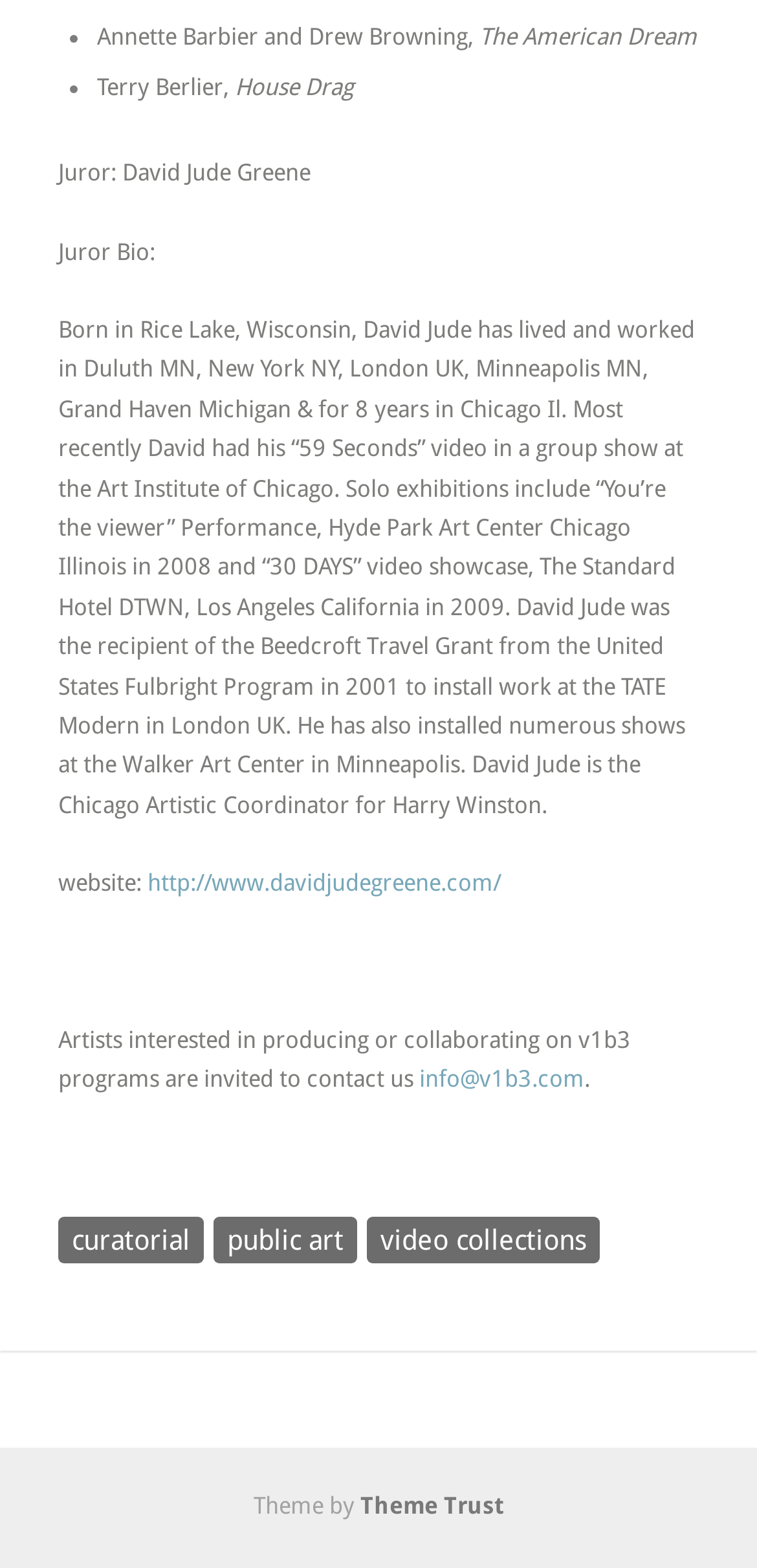What is the profession of David Jude Greene?
Please answer the question with as much detail as possible using the screenshot.

David Jude Greene is an artist, which can be inferred from his bio that mentions his solo exhibitions, group shows, and installations at various art centers and museums, such as the Art Institute of Chicago and the Walker Art Center in Minneapolis.